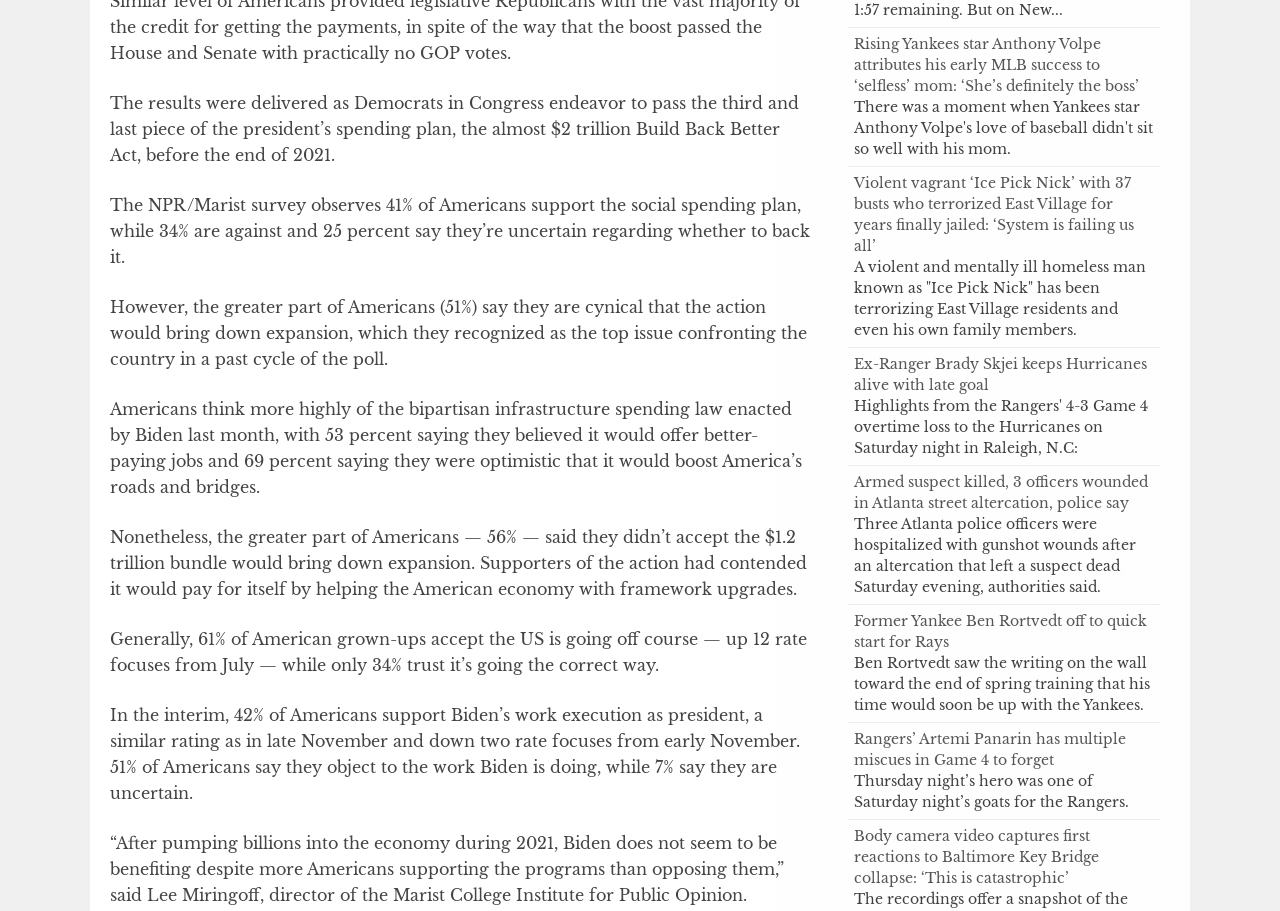Who is the author of the article about Anthony Volpe?
Provide a detailed and well-explained answer to the question.

The webpage does not provide information about the author of the article about Anthony Volpe. The link element with text 'Rising Yankees star Anthony Volpe attributes his early MLB success to ‘selfless’ mom: ‘She’s definitely the boss’’ does not contain author information.